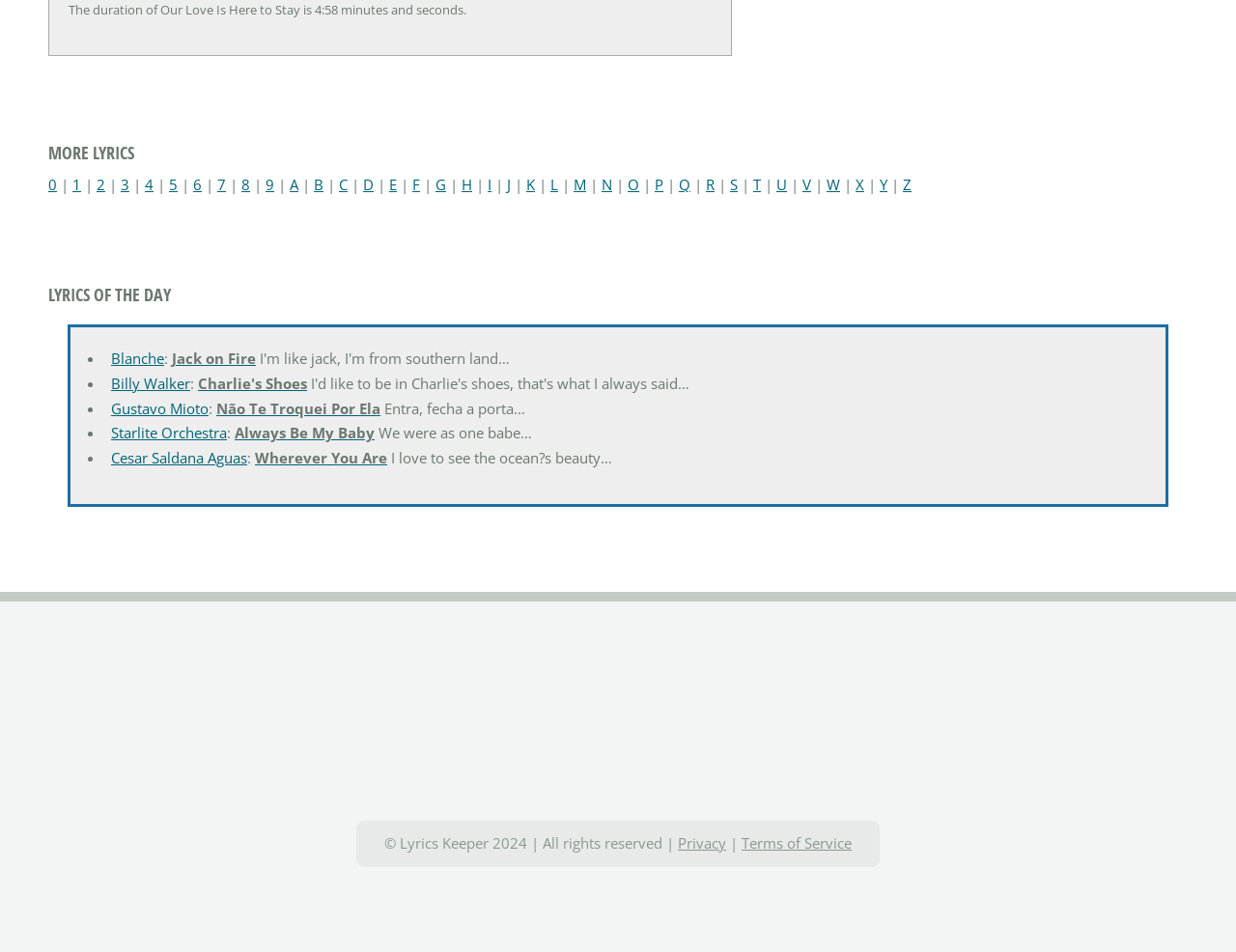Answer the question below in one word or phrase:
How many links are there in the list of lyrics?

5